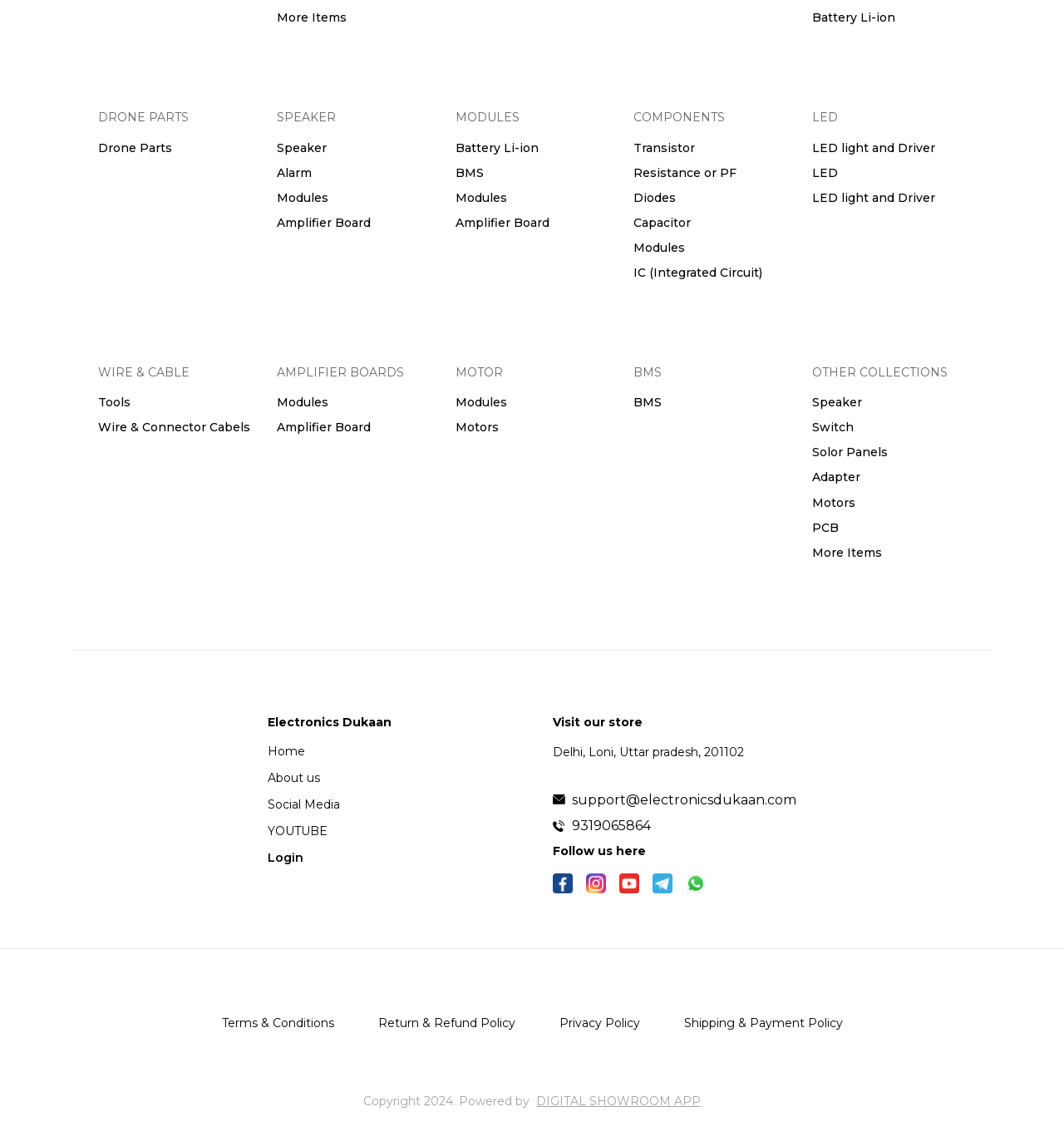Find and indicate the bounding box coordinates of the region you should select to follow the given instruction: "Click on 'DRONE PARTS'".

[0.092, 0.098, 0.237, 0.109]